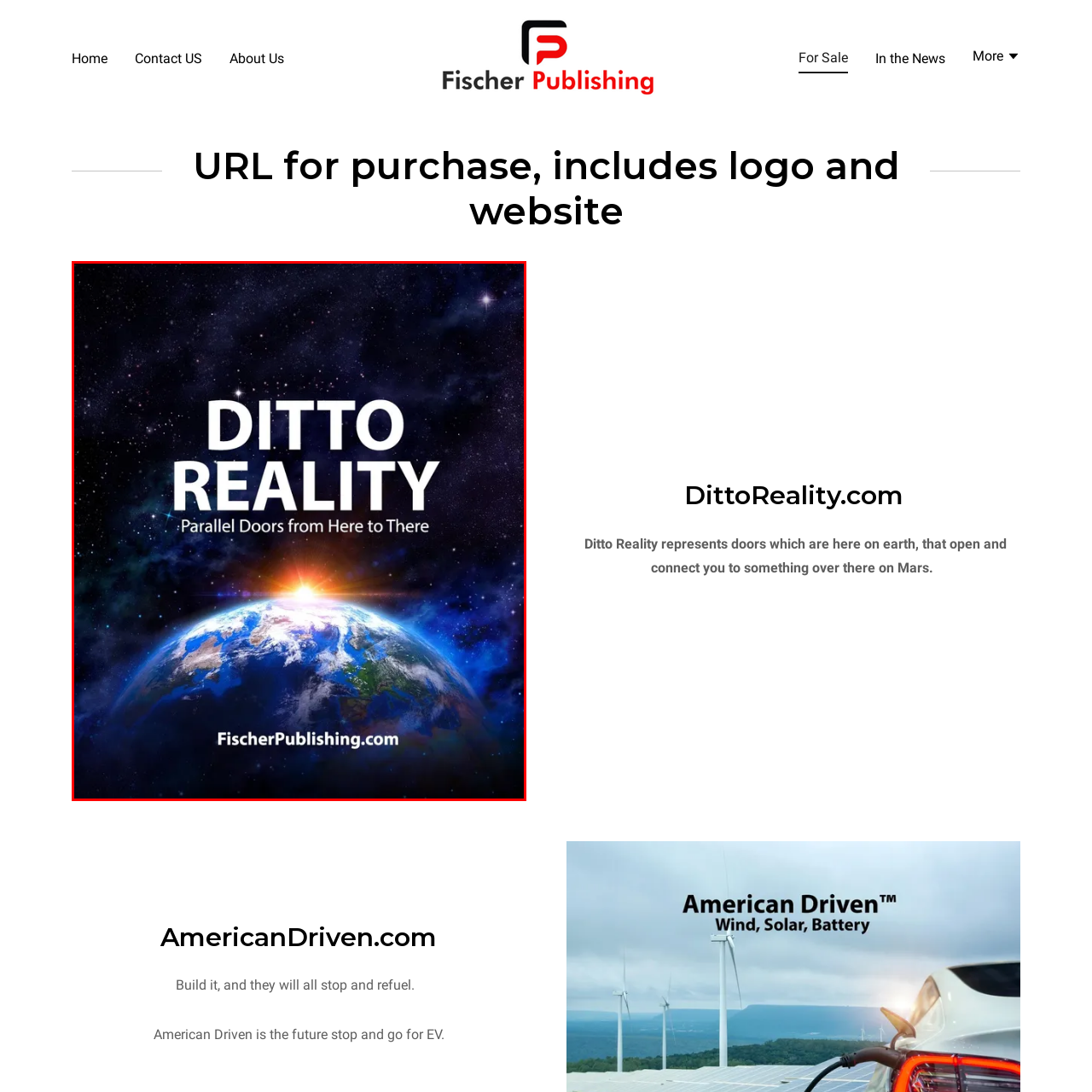Give a thorough and detailed account of the visual content inside the red-framed part of the image.

The image features a captivating cosmic background showcasing the Earth, illuminated dramatically by a sunrise, which casts a warm glow across its surface. Prominently displayed in bold, white text at the center are the words "DITTO REALITY," along with the tagline "Parallel Doors from Here to There," suggesting themes of exploration and connection between dimensions or realities. Below this, the website "FischerPublishing.com" is also featured, indicating the source of this imaginative concept. This visually striking design invites viewers to contemplate the intriguing ideas presented by Fischer Publishing.